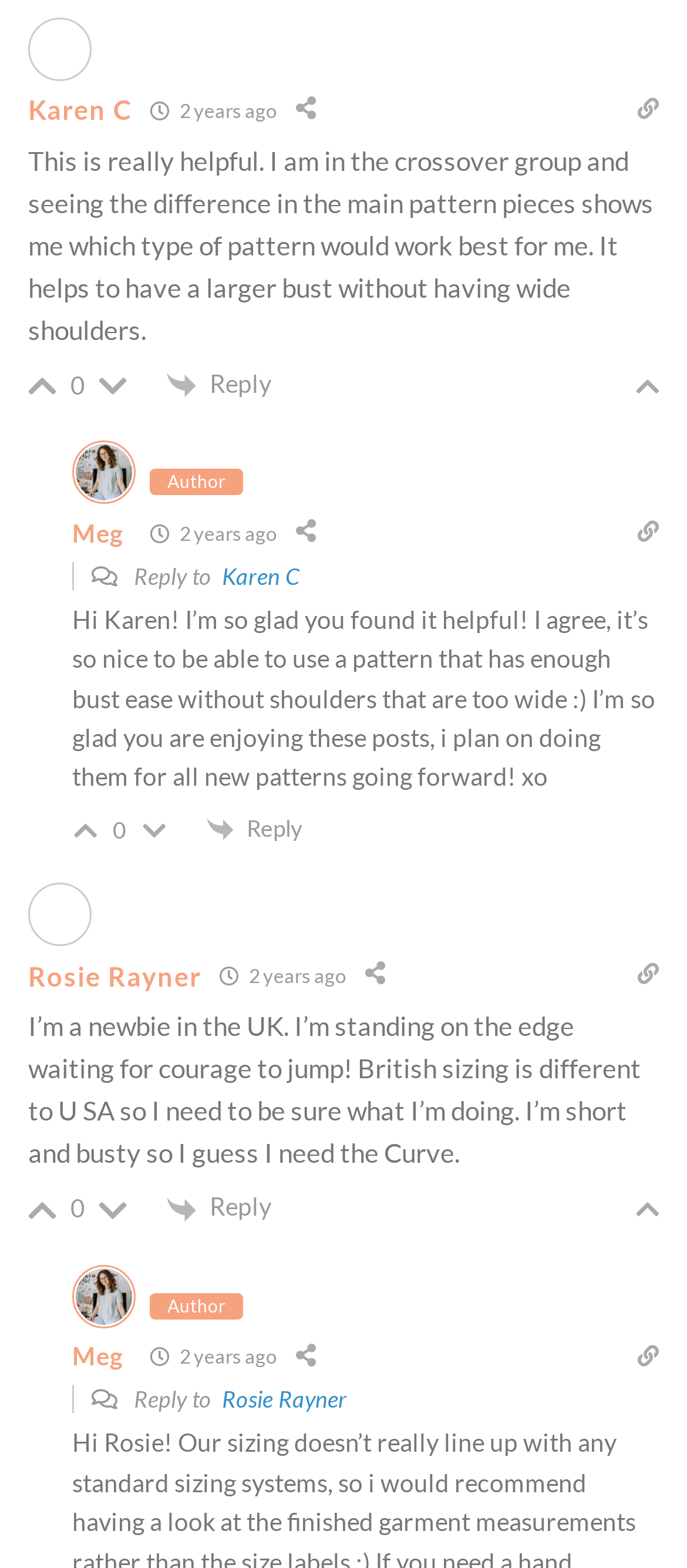Who is the author of the first comment?
Analyze the image and deliver a detailed answer to the question.

I looked at the first comment section and found the author's name 'Karen C' accompanied by an image.